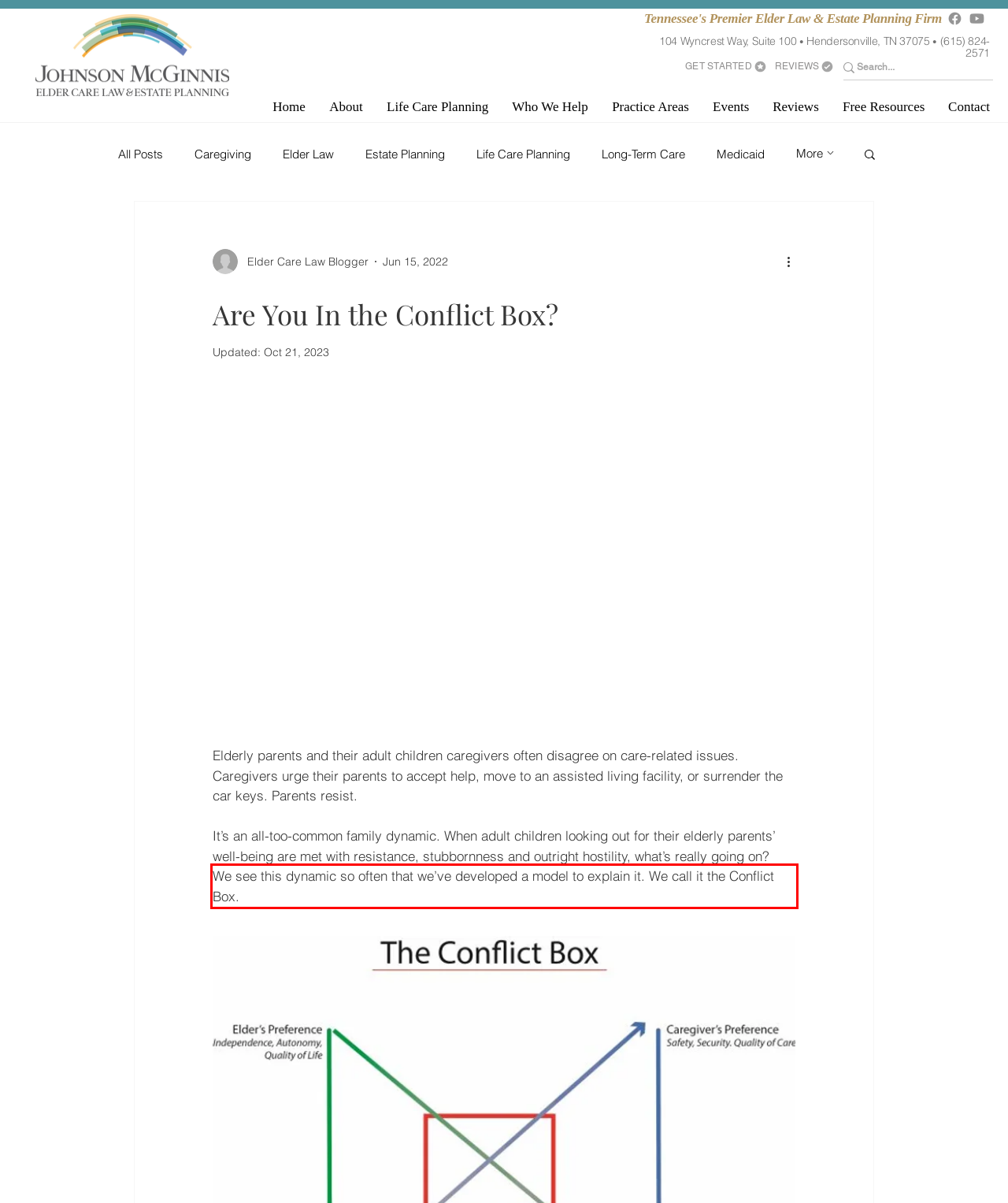Look at the screenshot of the webpage, locate the red rectangle bounding box, and generate the text content that it contains.

We see this dynamic so often that we’ve developed a model to explain it. We call it the Conflict Box.